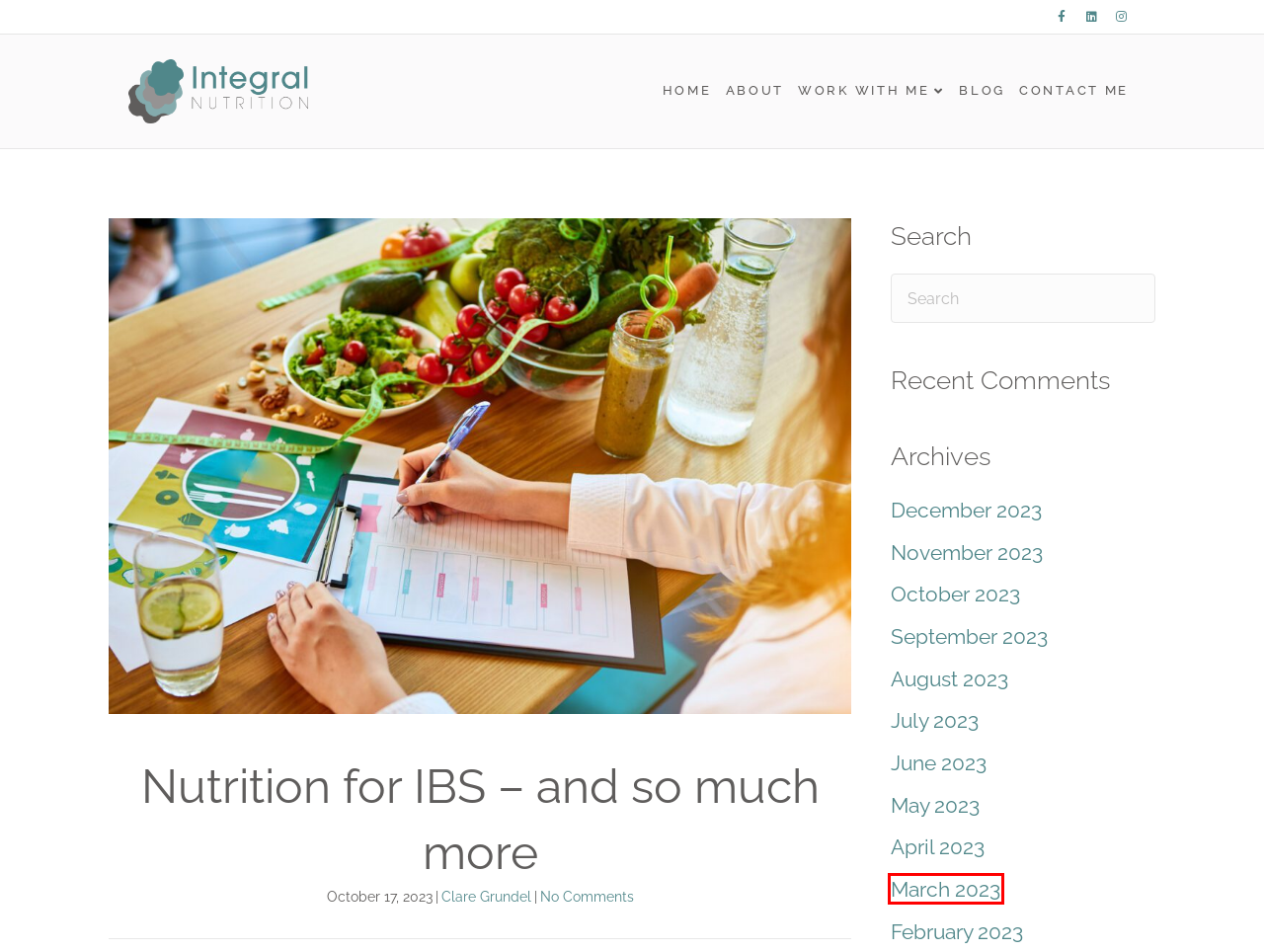Consider the screenshot of a webpage with a red bounding box around an element. Select the webpage description that best corresponds to the new page after clicking the element inside the red bounding box. Here are the candidates:
A. March 2023 - Integral Nutrition
B. Clare Grundel, Author at Integral Nutrition
C. August 2023 - Integral Nutrition
D. Work with me - Integral Nutrition
E. April 2023 - Integral Nutrition
F. December 2023 - Integral Nutrition
G. July 2023 - Integral Nutrition
H. February 2023 - Integral Nutrition

A